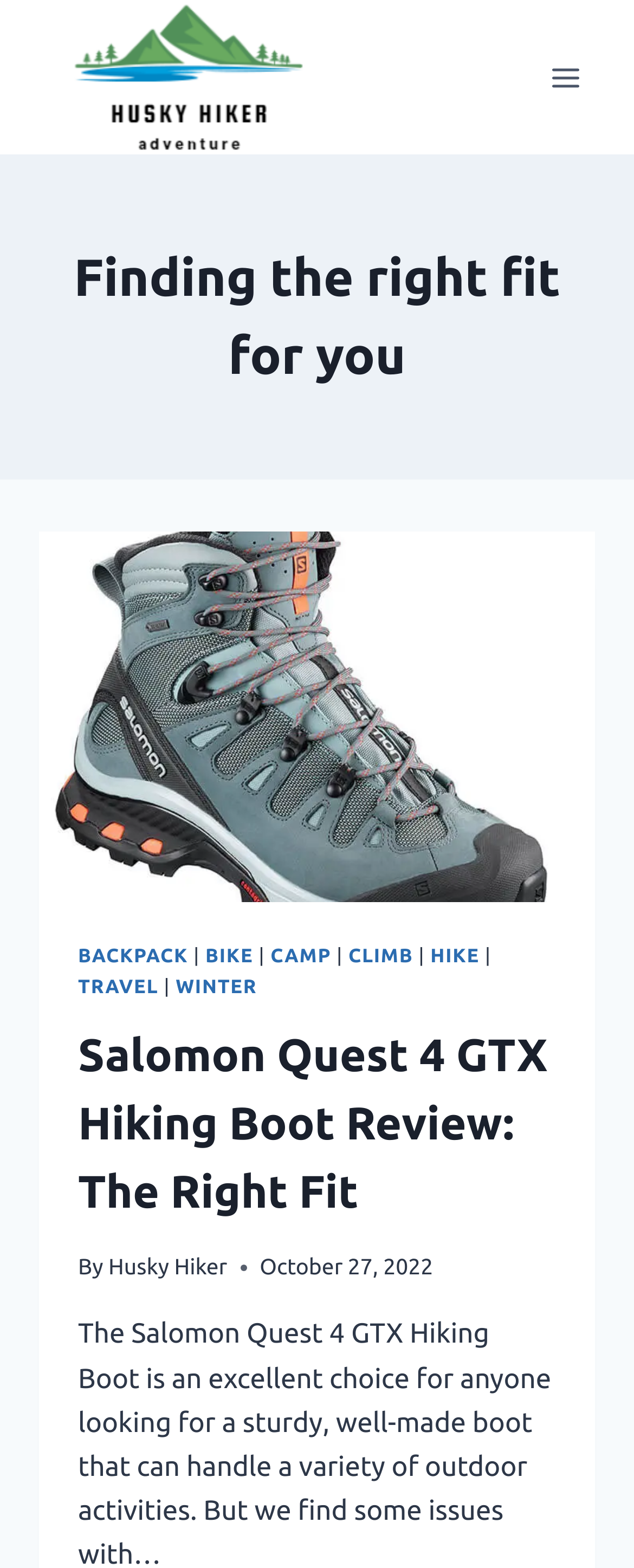Identify and provide the text of the main header on the webpage.

Finding the right fit for you